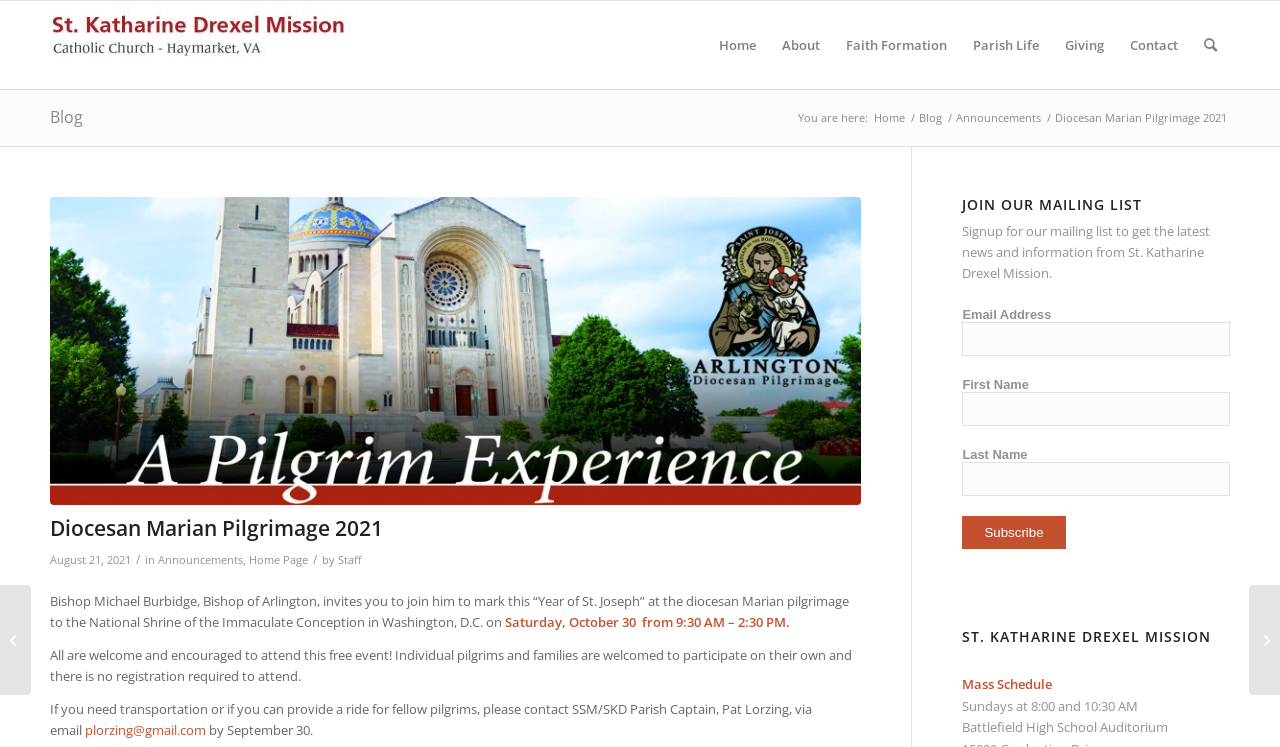Specify the bounding box coordinates of the element's region that should be clicked to achieve the following instruction: "Enter your name". The bounding box coordinates consist of four float numbers between 0 and 1, in the format [left, top, right, bottom].

None